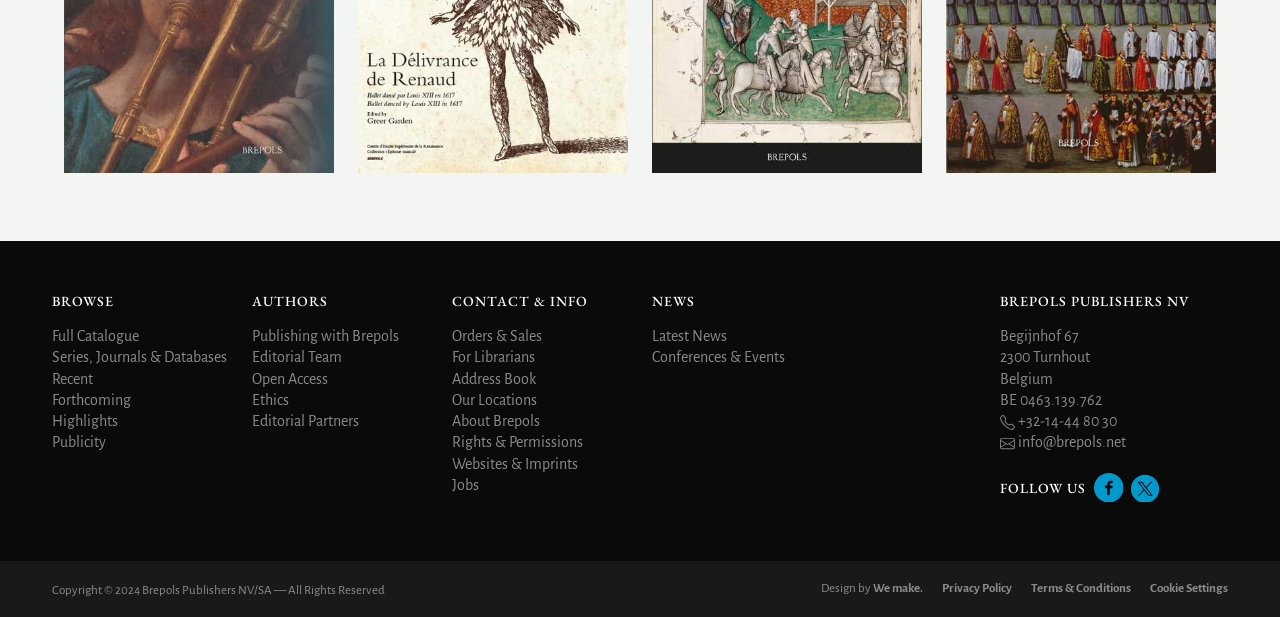Please provide a brief answer to the question using only one word or phrase: 
What is the title of the book?

Furor turcicus